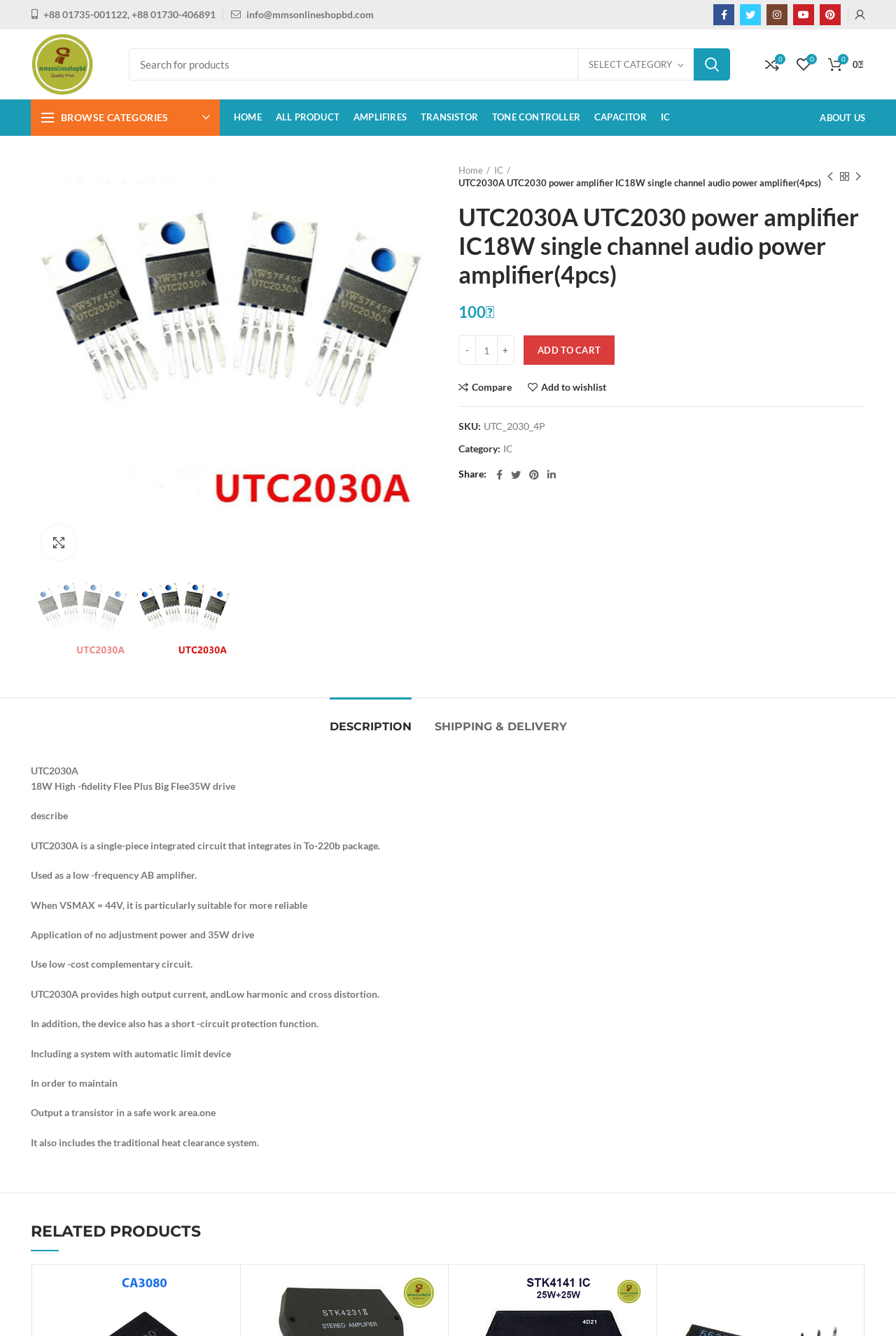What is the price of the product?
Please answer the question with a single word or phrase, referencing the image.

100 ৳